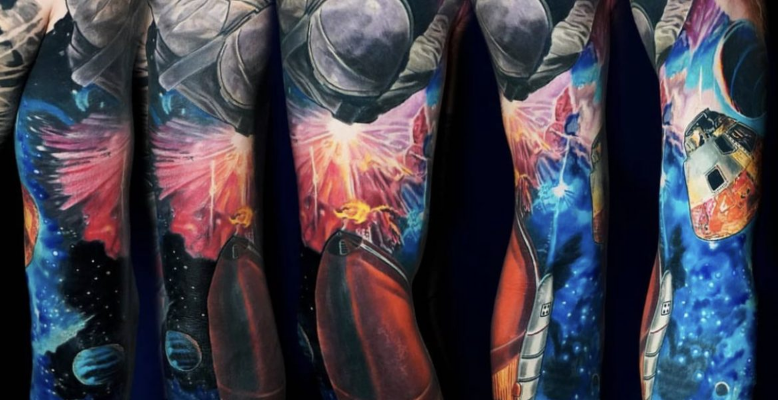Carefully examine the image and provide an in-depth answer to the question: What is celebrated in this tattoo artwork?

According to the caption, this tattoo artwork not only reflects the beauty of space but also celebrates the artistry and creativity involved in tattooing, implying that the artwork is a testament to the skill and imagination of the tattoo artist.